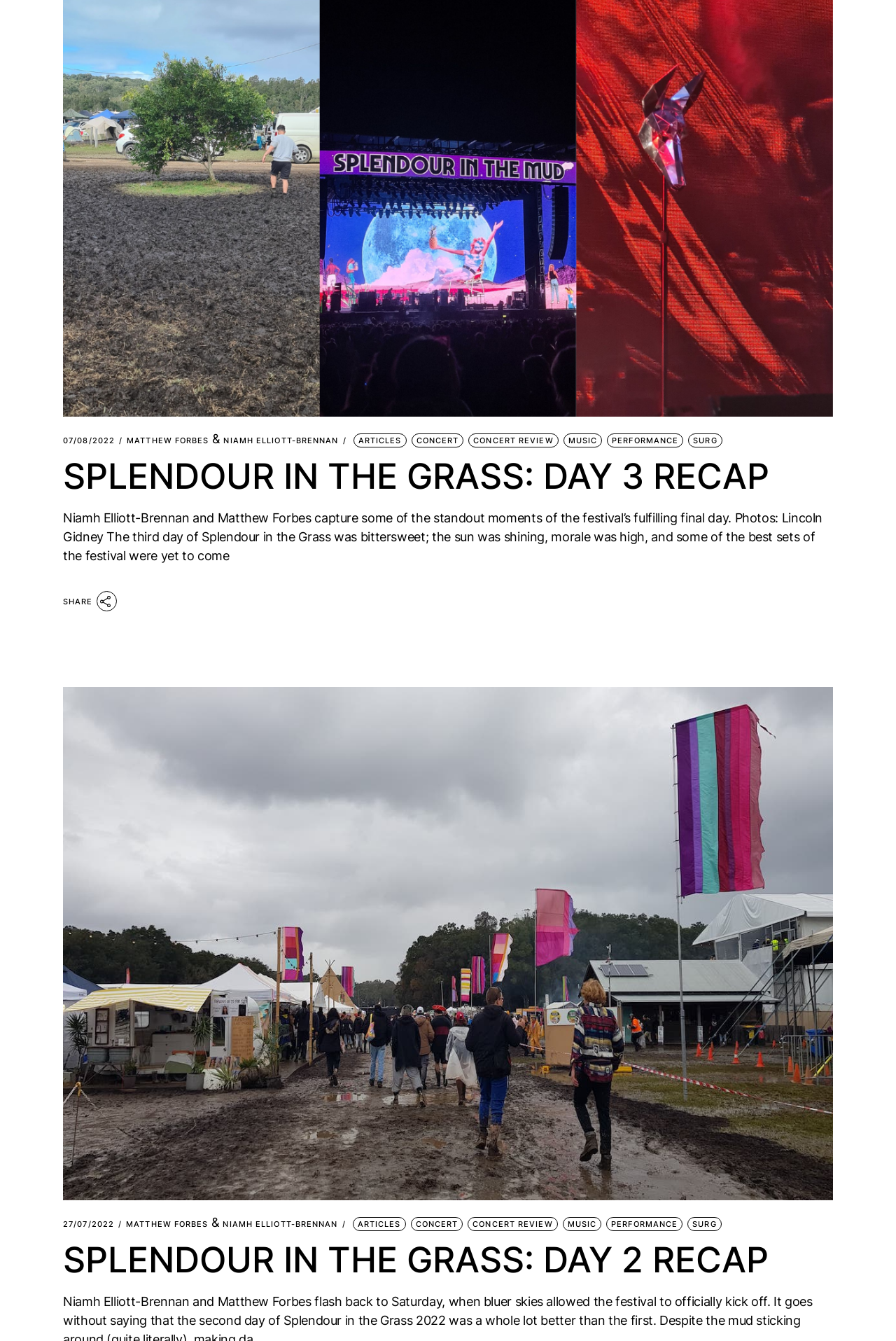Who are the authors of the article?
Respond to the question with a well-detailed and thorough answer.

The authors of the article can be identified by looking at the links 'NIAMH ELLIOTT-BRENNAN' and 'MATTHEW FORBES' which appear alongside the date and other links at the top and bottom of the webpage.